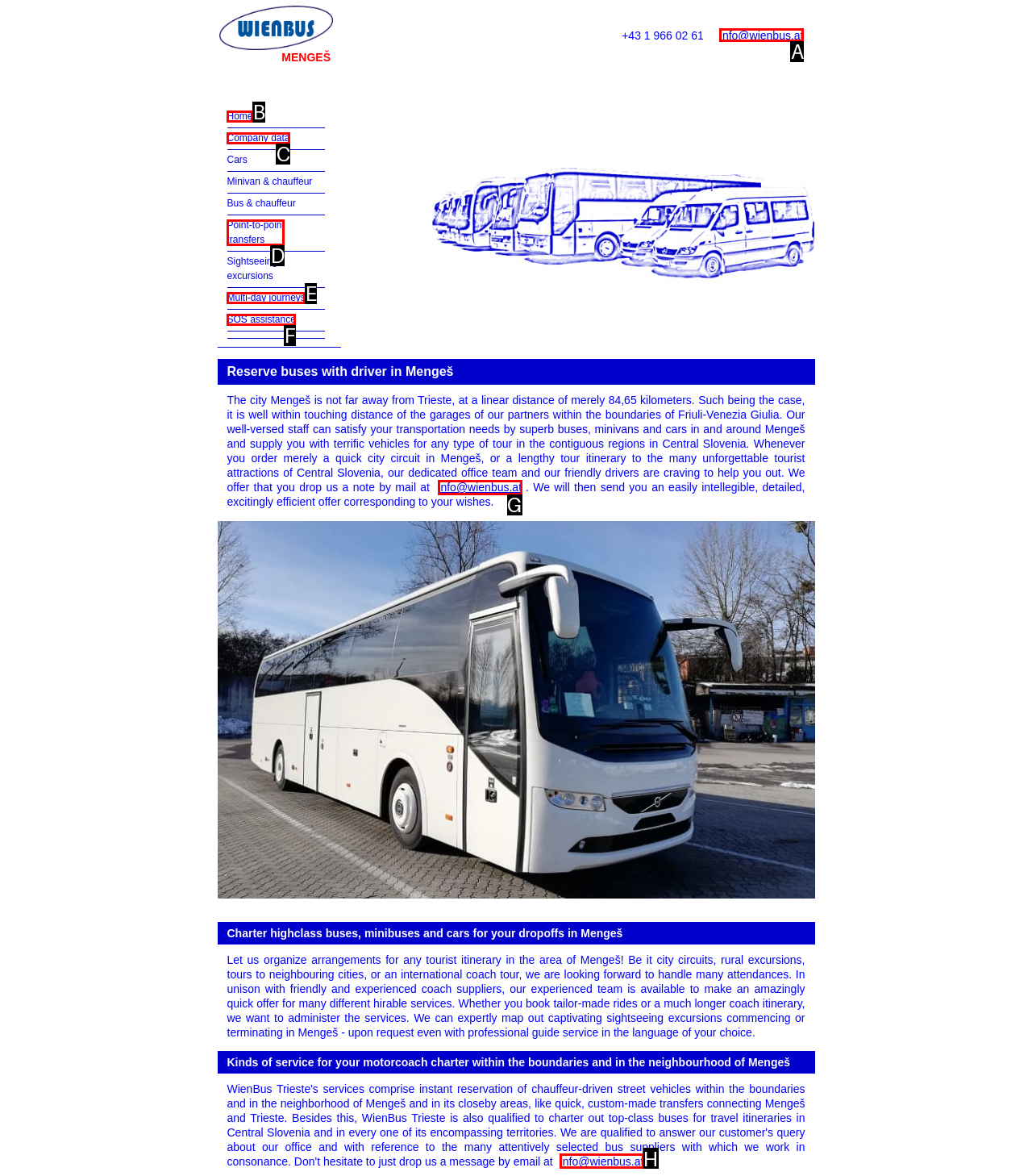Choose the letter of the UI element that aligns with the following description: SOS assistance
State your answer as the letter from the listed options.

F